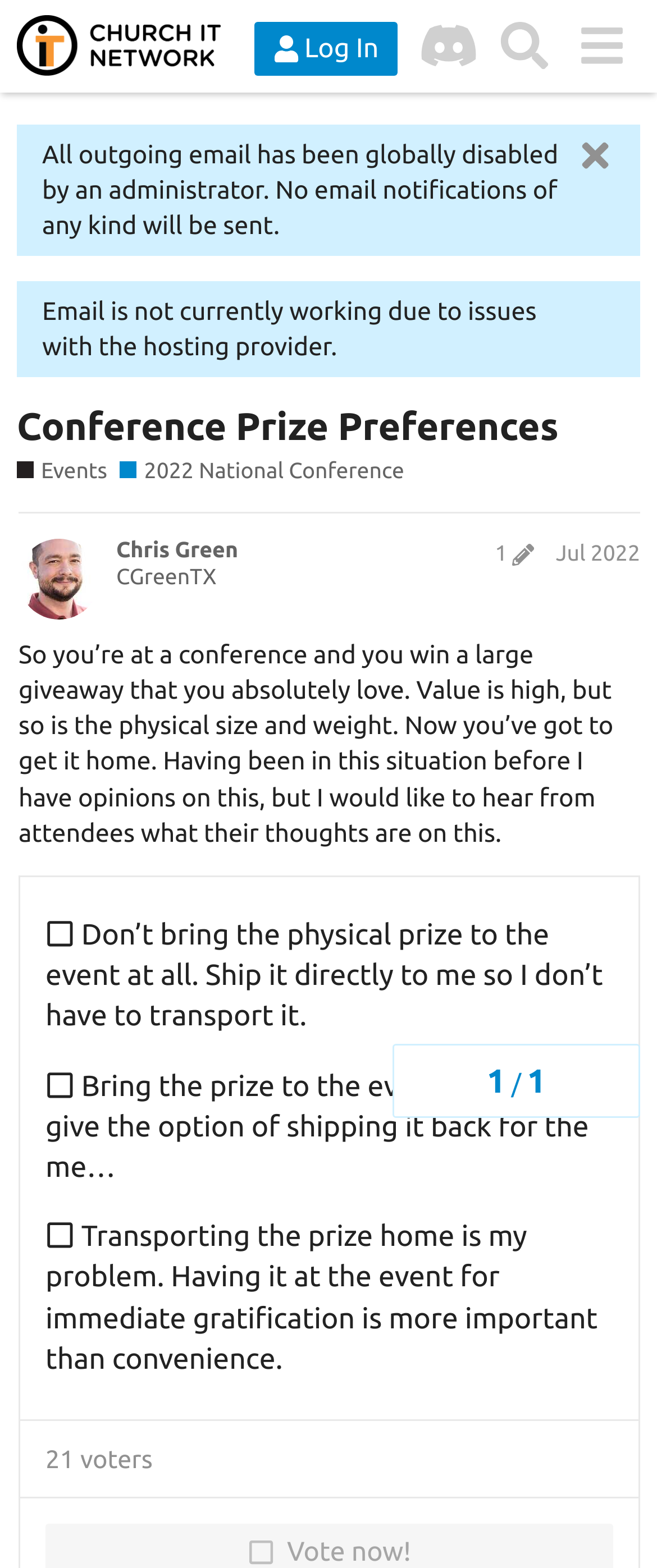Determine the main heading text of the webpage.

Conference Prize Preferences